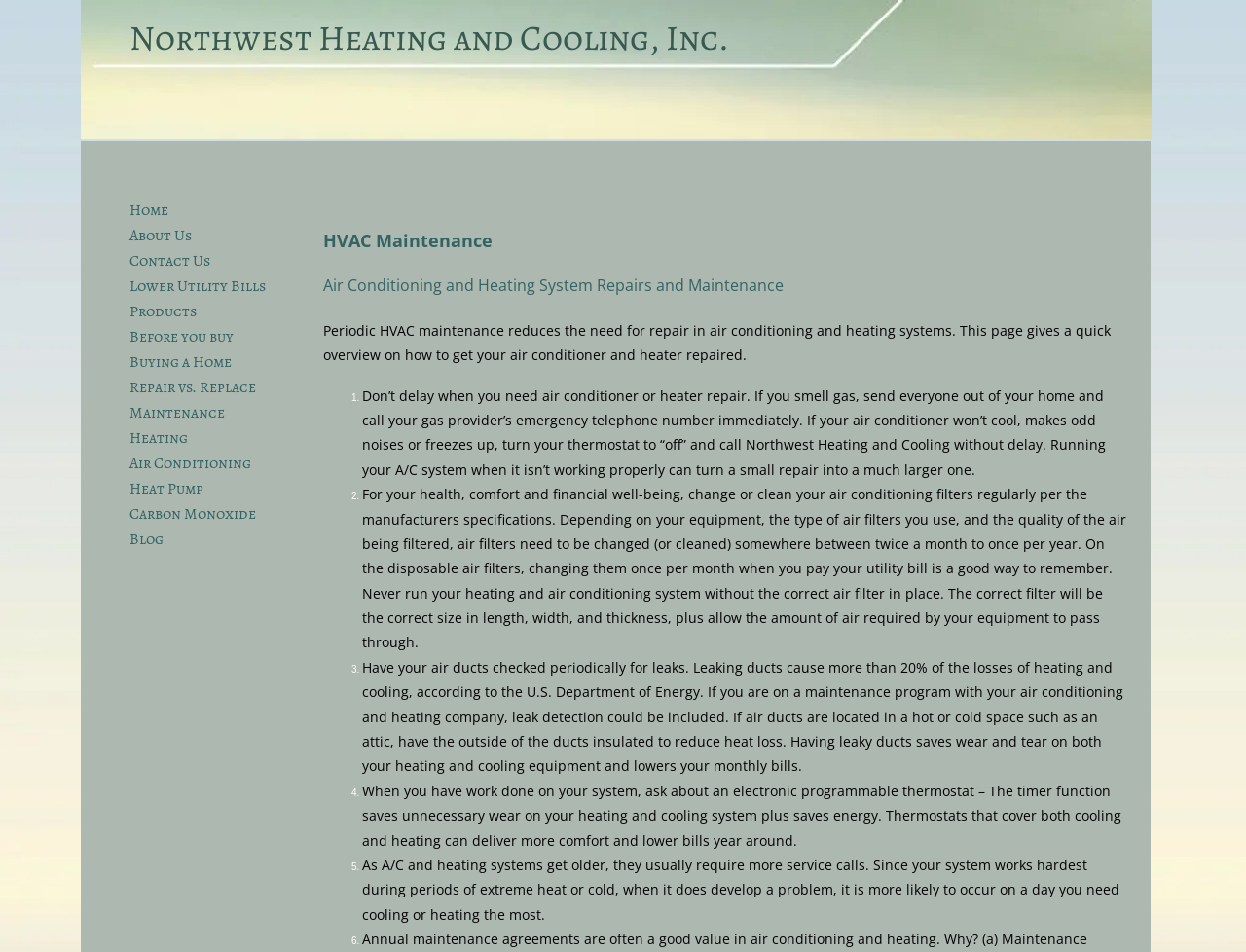Kindly determine the bounding box coordinates for the area that needs to be clicked to execute this instruction: "call 01462 685489".

None